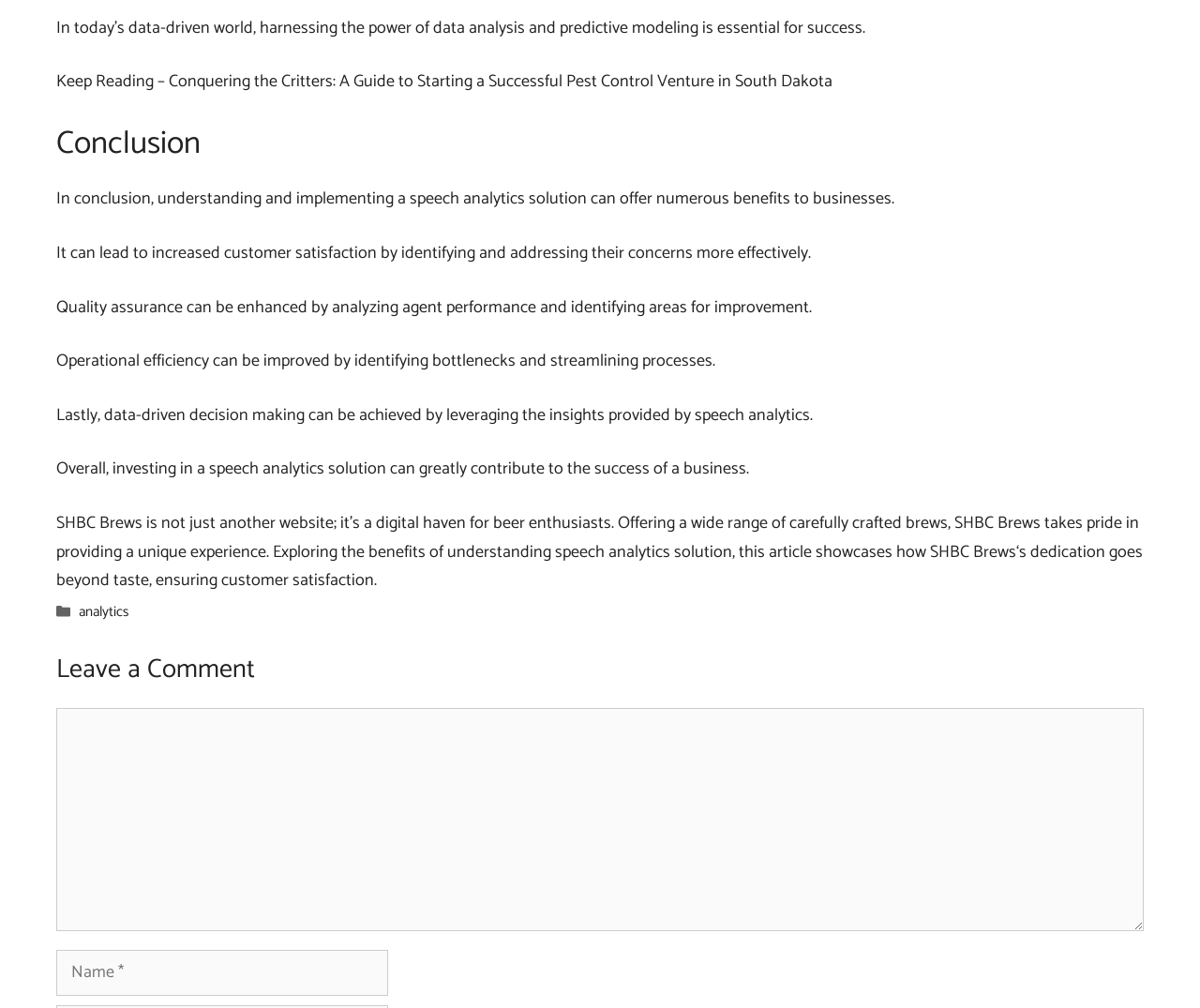Find the bounding box coordinates for the HTML element specified by: "parent_node: Comment name="author" placeholder="Name *"".

[0.047, 0.943, 0.323, 0.988]